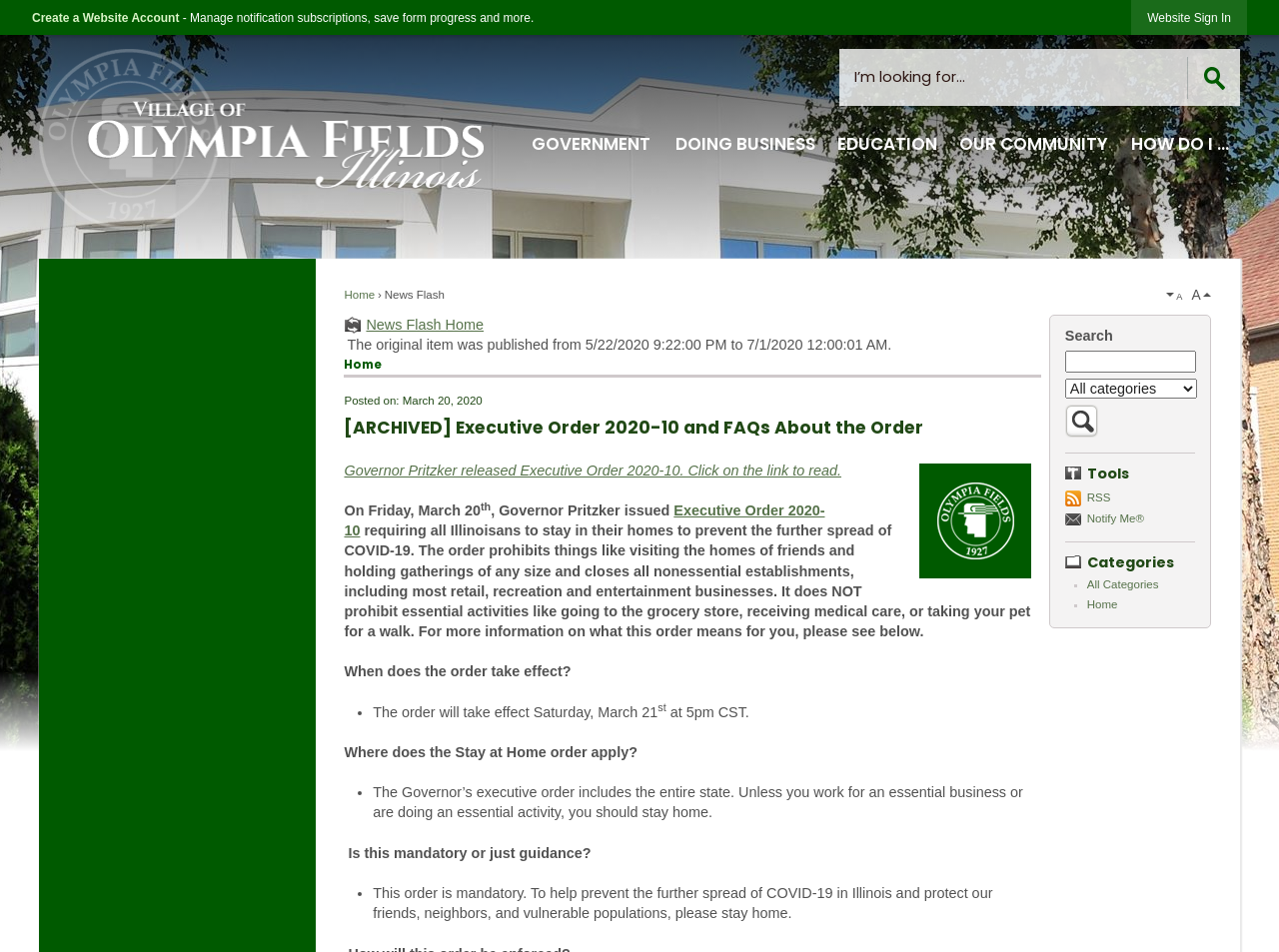What is the scope of the Stay at Home order?
Give a detailed and exhaustive answer to the question.

According to the webpage, the Governor's executive order includes the entire state of Illinois, and unless you work for an essential business or are doing an essential activity, you should stay home.